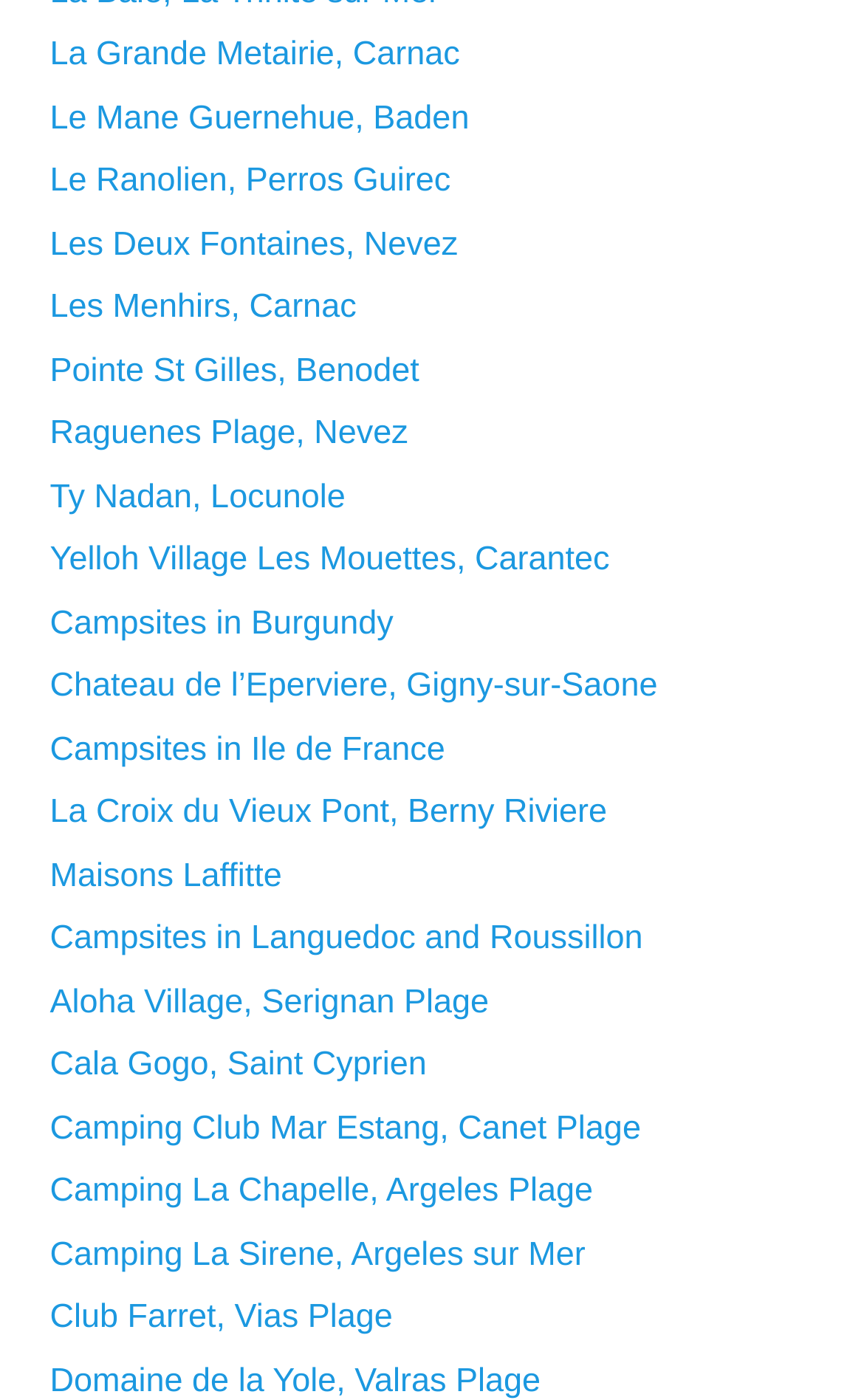Based on the image, provide a detailed and complete answer to the question: 
How many campsites are listed in Burgundy?

I counted the number of links that mention 'Burgundy' and found only one link 'Campsites in Burgundy' which suggests that there is only one campsite listed in Burgundy.